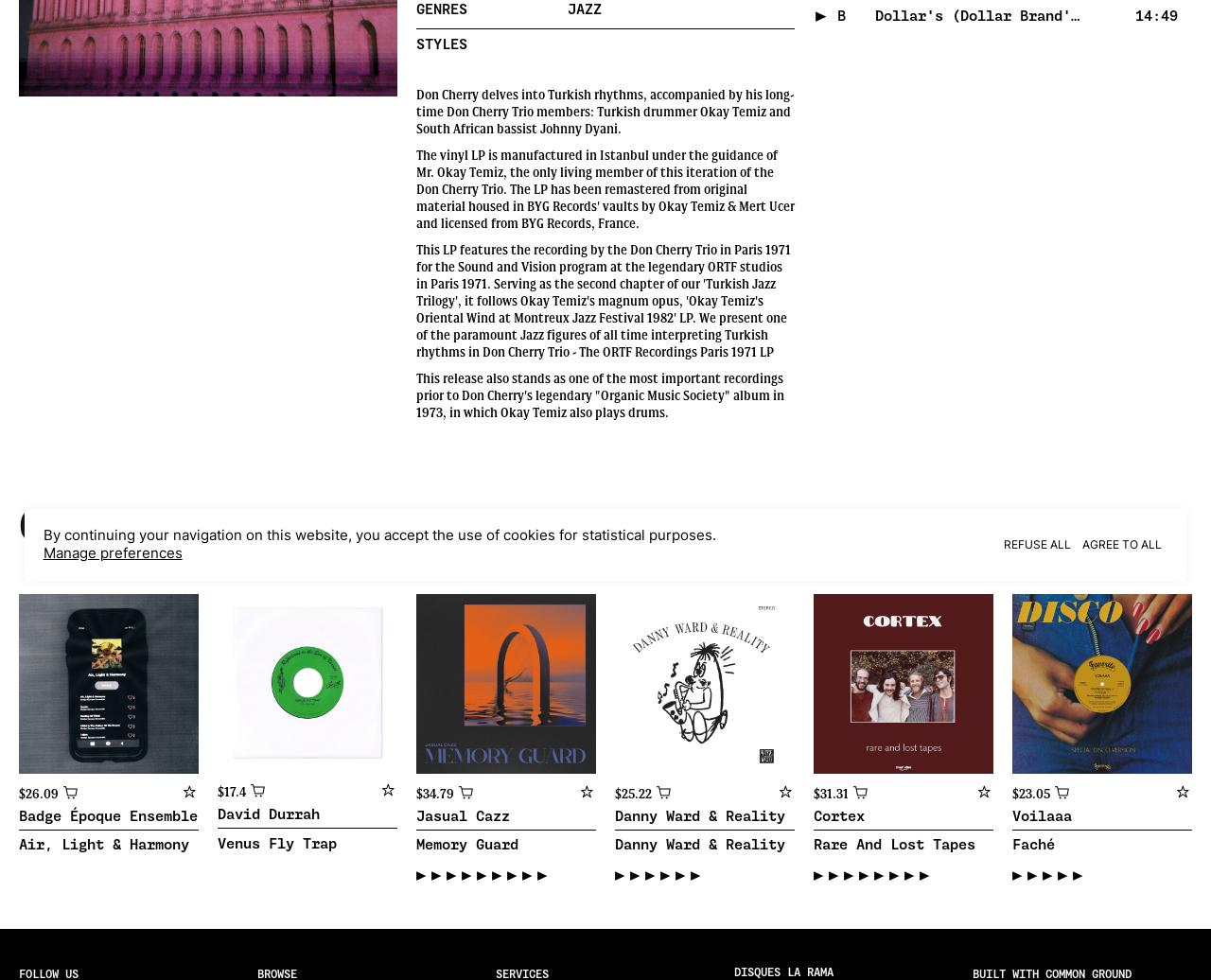Give the bounding box coordinates for the element described by: "Built with Common Ground".

[0.803, 0.673, 0.985, 0.69]